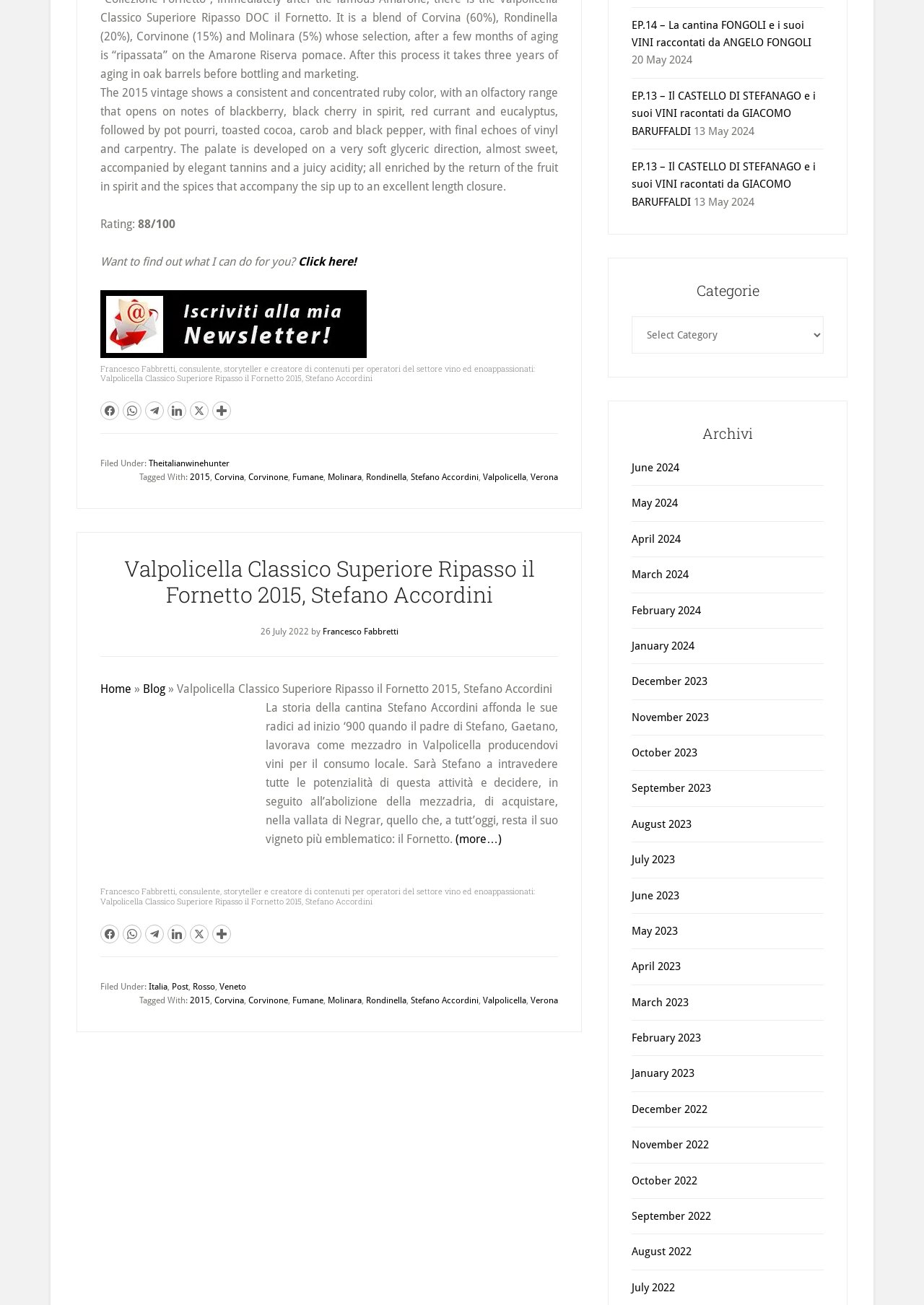What is the name of the wine?
Give a detailed response to the question by analyzing the screenshot.

The name of the wine is mentioned in the heading 'Valpolicella Classico Superiore Ripasso il Fornetto 2015, Stefano Accordini' which is located at the top of the article.